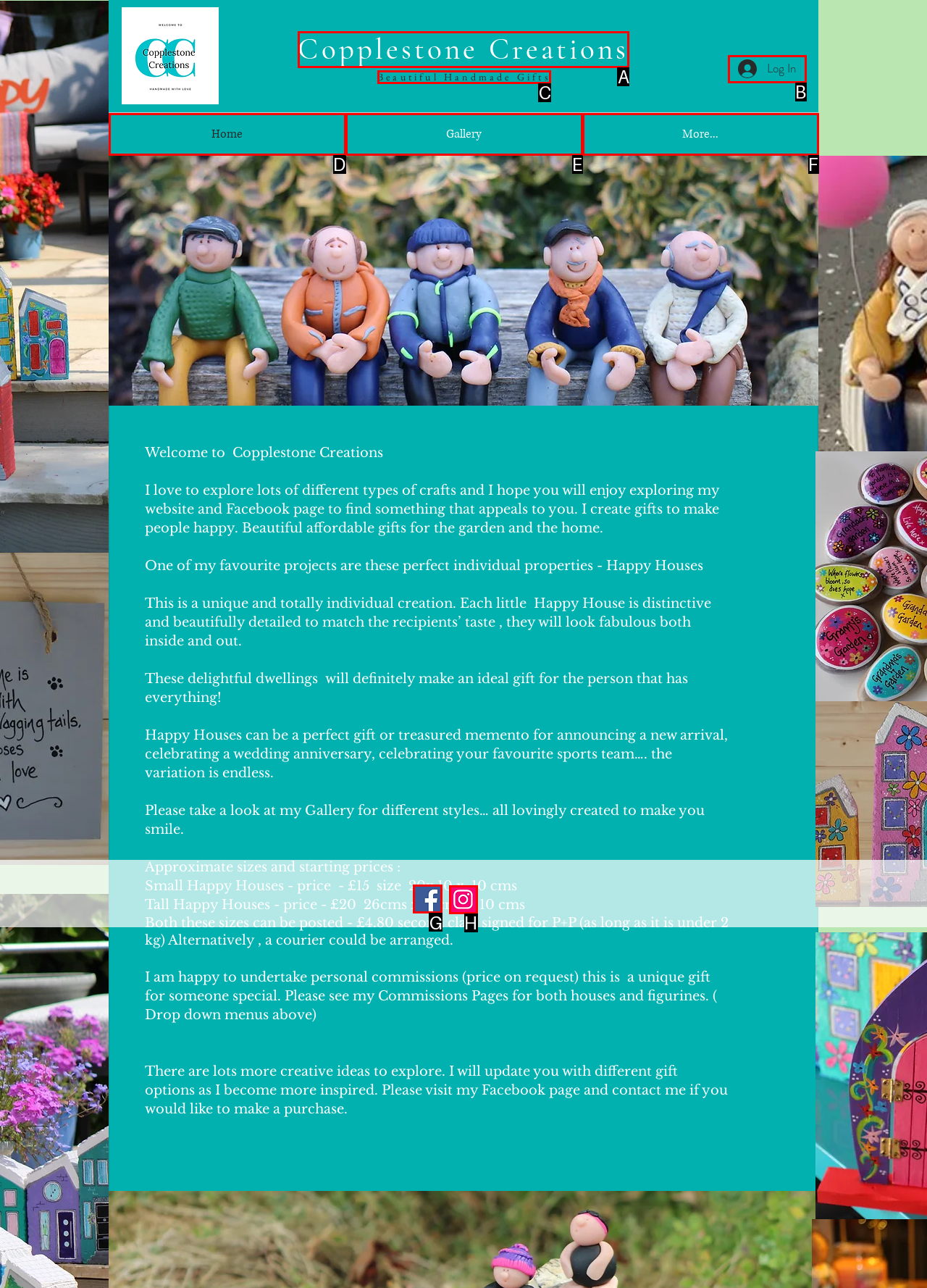Point out the correct UI element to click to carry out this instruction: Check out 'Facebook' social media
Answer with the letter of the chosen option from the provided choices directly.

G